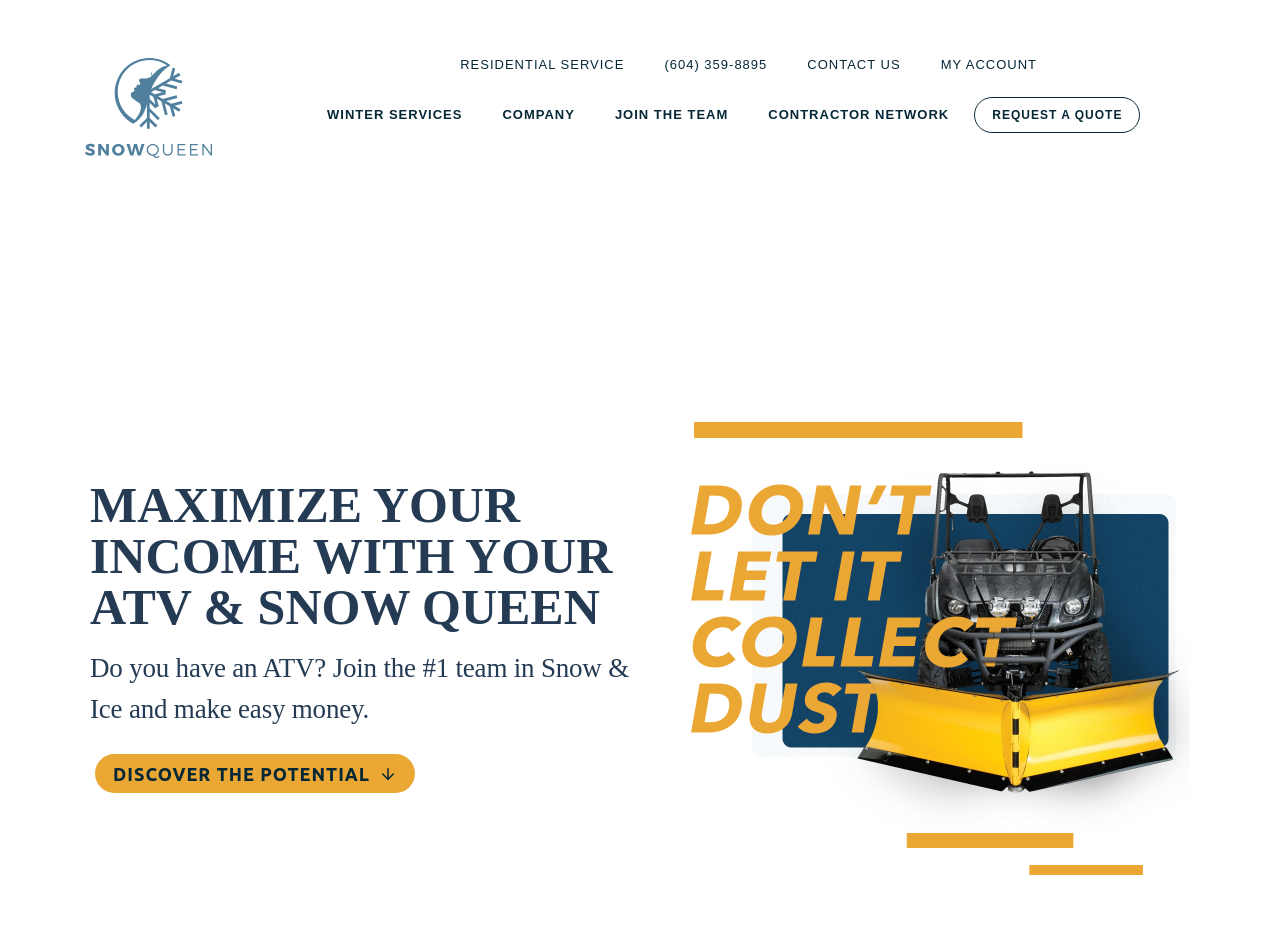Identify and extract the heading text of the webpage.

MAXIMIZE YOUR INCOME WITH YOUR ATV & SNOW QUEEN